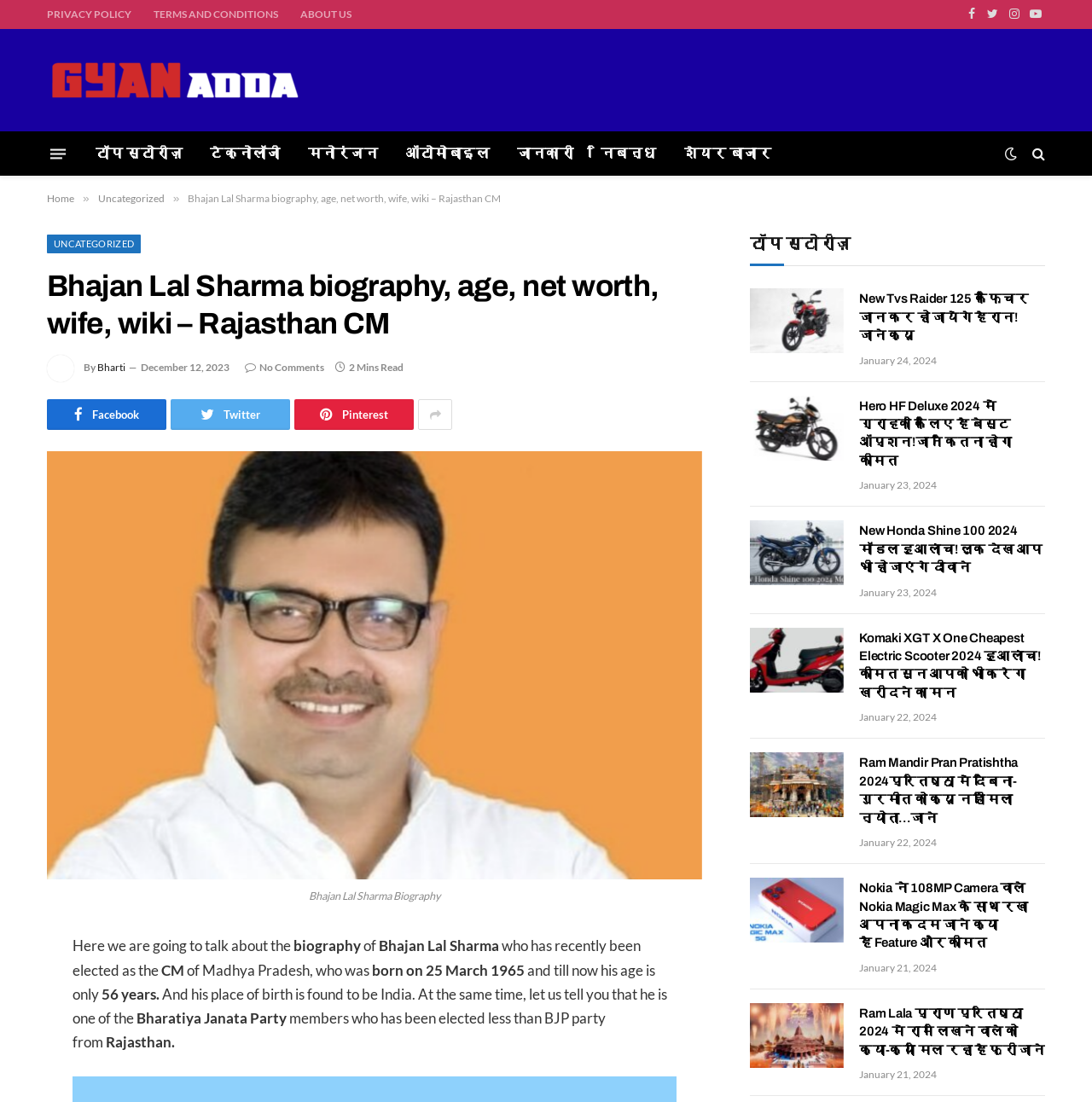Please determine the primary heading and provide its text.

Bhajan Lal Sharma biography, age, net worth, wife, wiki – Rajasthan CM